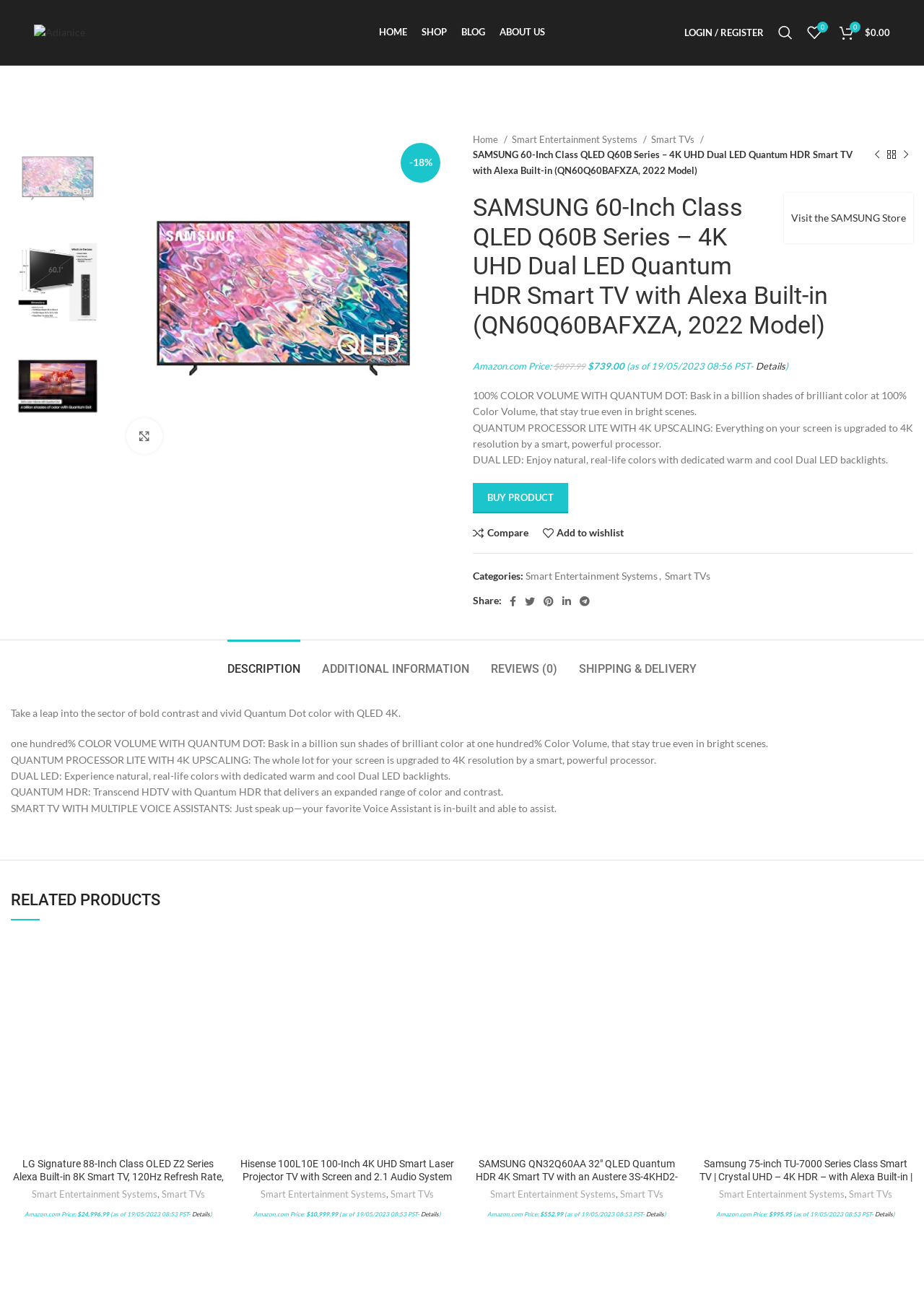Provide the bounding box coordinates of the UI element this sentence describes: "parent_node: Share: aria-label="Facebook social link"".

[0.547, 0.45, 0.563, 0.464]